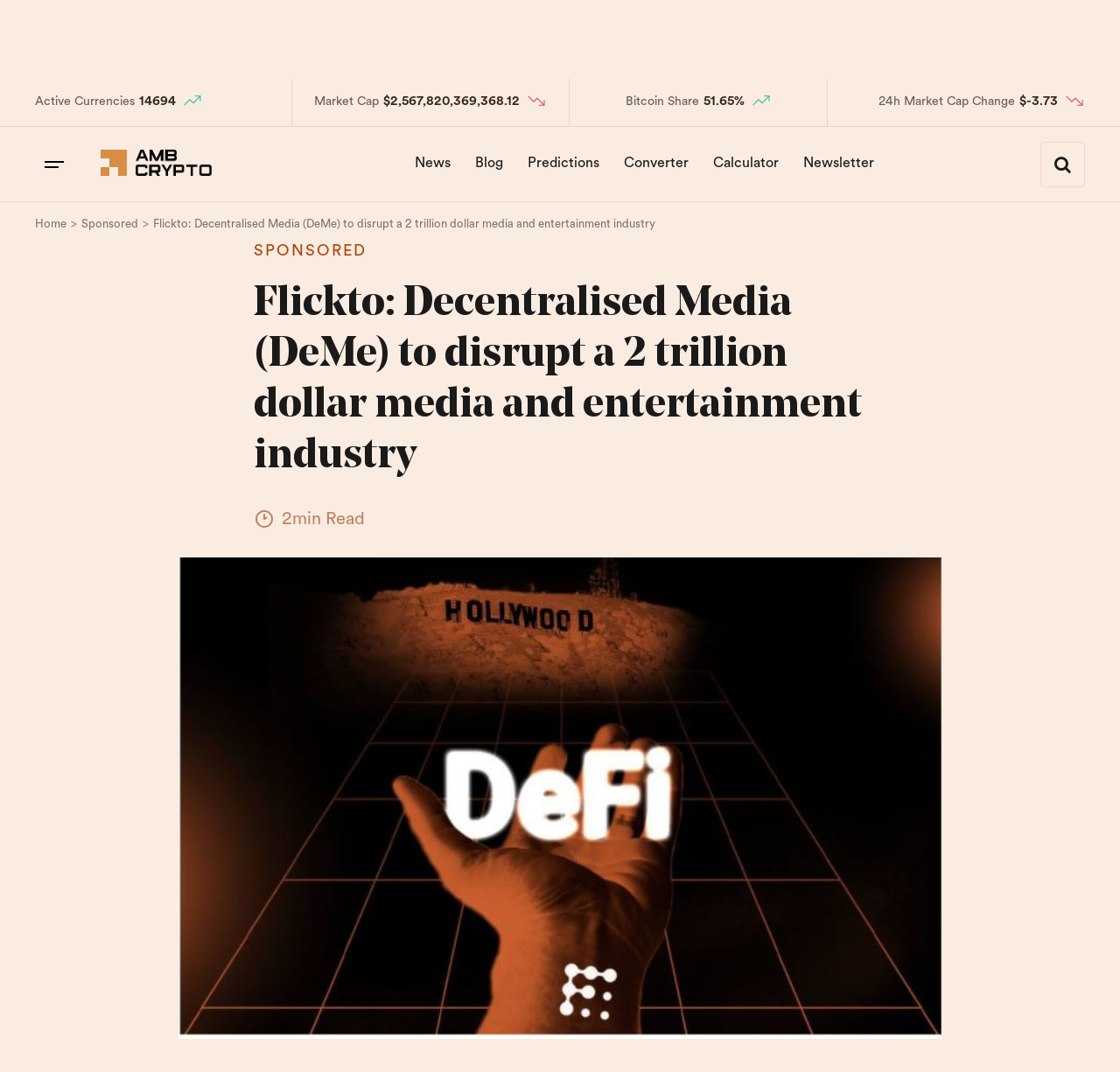How many active currencies are there?
Provide a comprehensive and detailed answer to the question.

I found the answer by looking at the 'Active Currencies' section on the webpage, which displays the number of active currencies as '14694'.